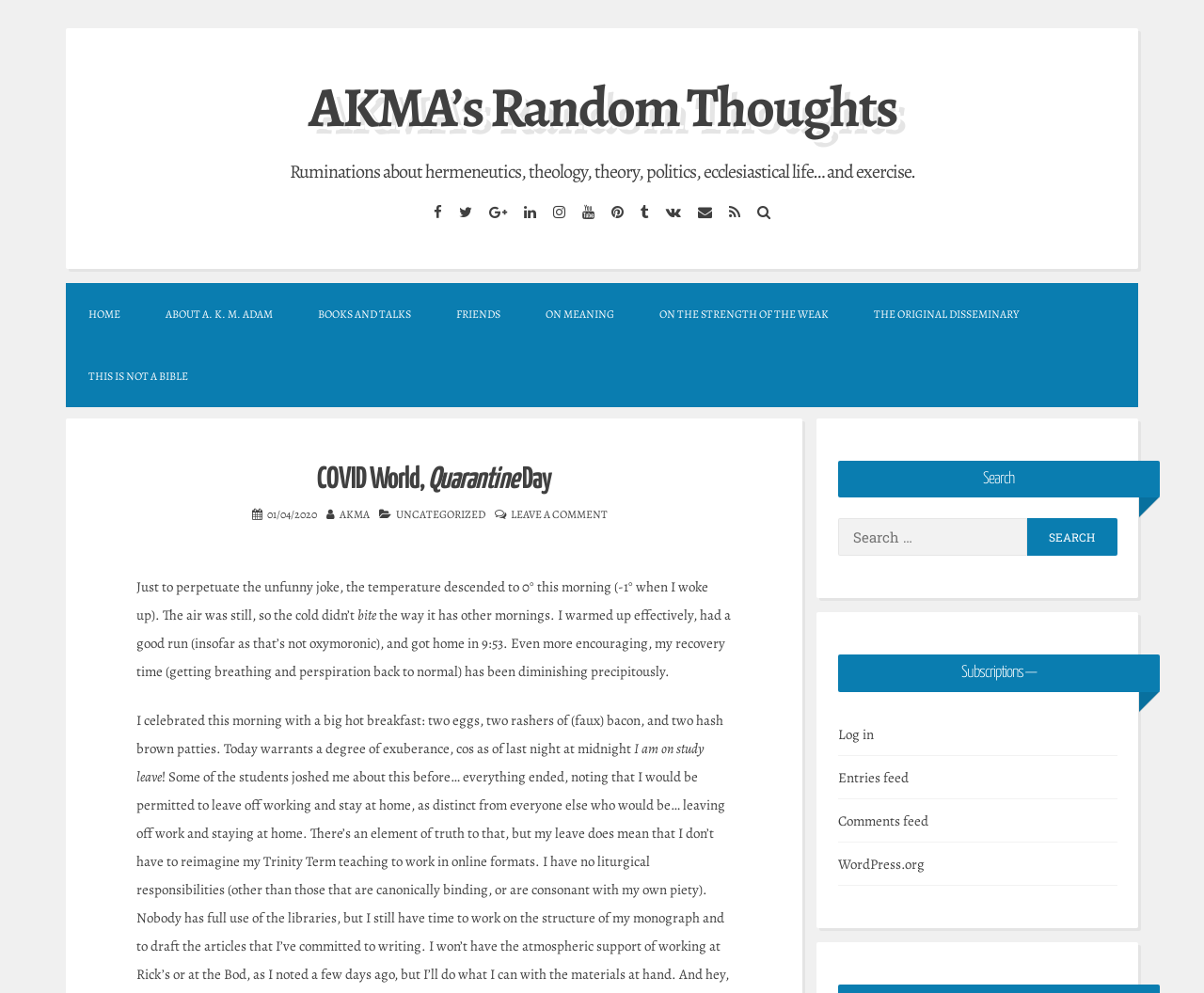Please locate the bounding box coordinates of the element's region that needs to be clicked to follow the instruction: "Read the 'COVID World, Quarantine Day' post". The bounding box coordinates should be provided as four float numbers between 0 and 1, i.e., [left, top, right, bottom].

[0.113, 0.464, 0.608, 0.504]